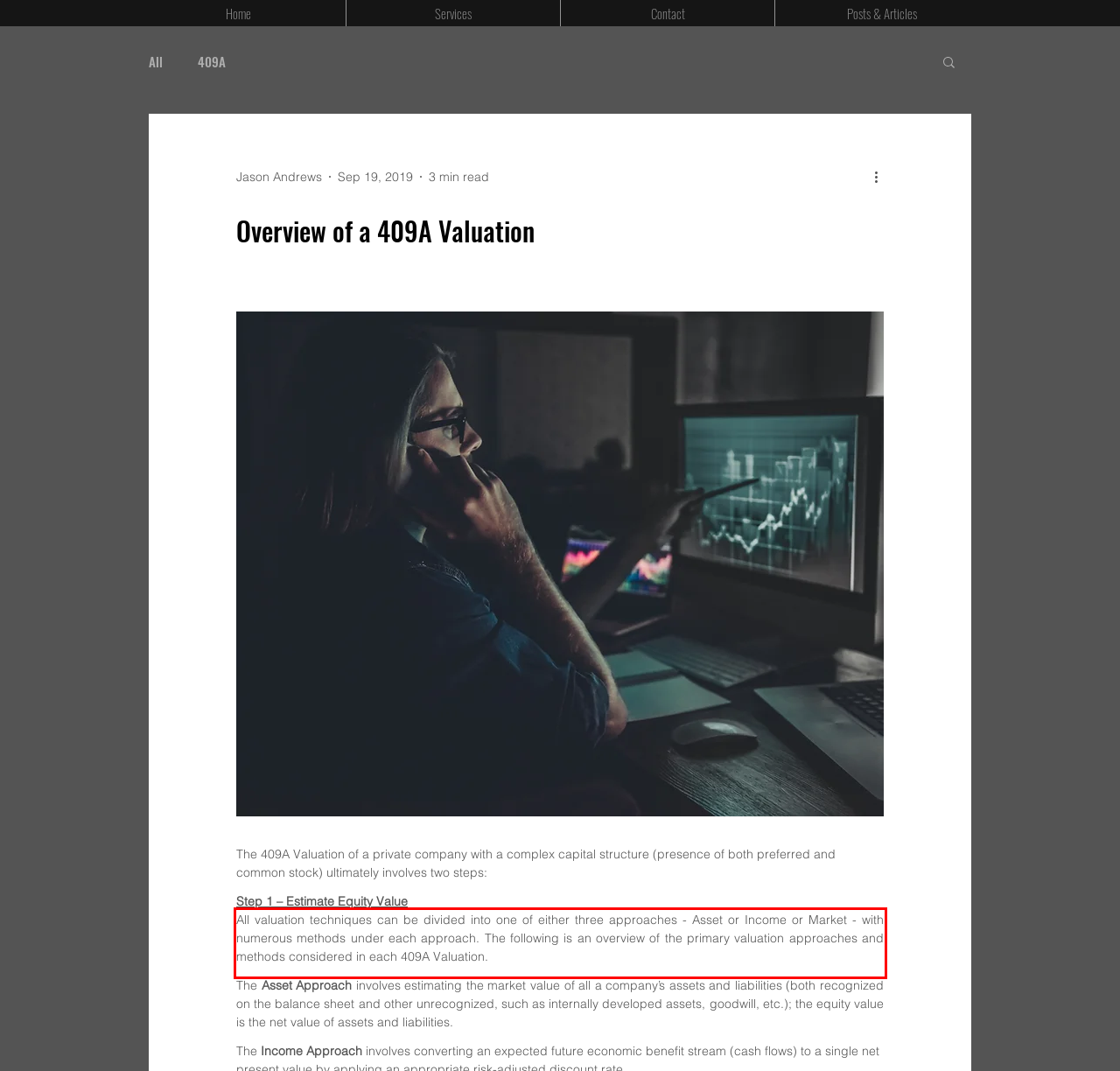In the given screenshot, locate the red bounding box and extract the text content from within it.

All valuation techniques can be divided into one of either three approaches - Asset or Income or Market - with numerous methods under each approach. The following is an overview of the primary valuation approaches and methods considered in each 409A Valuation.